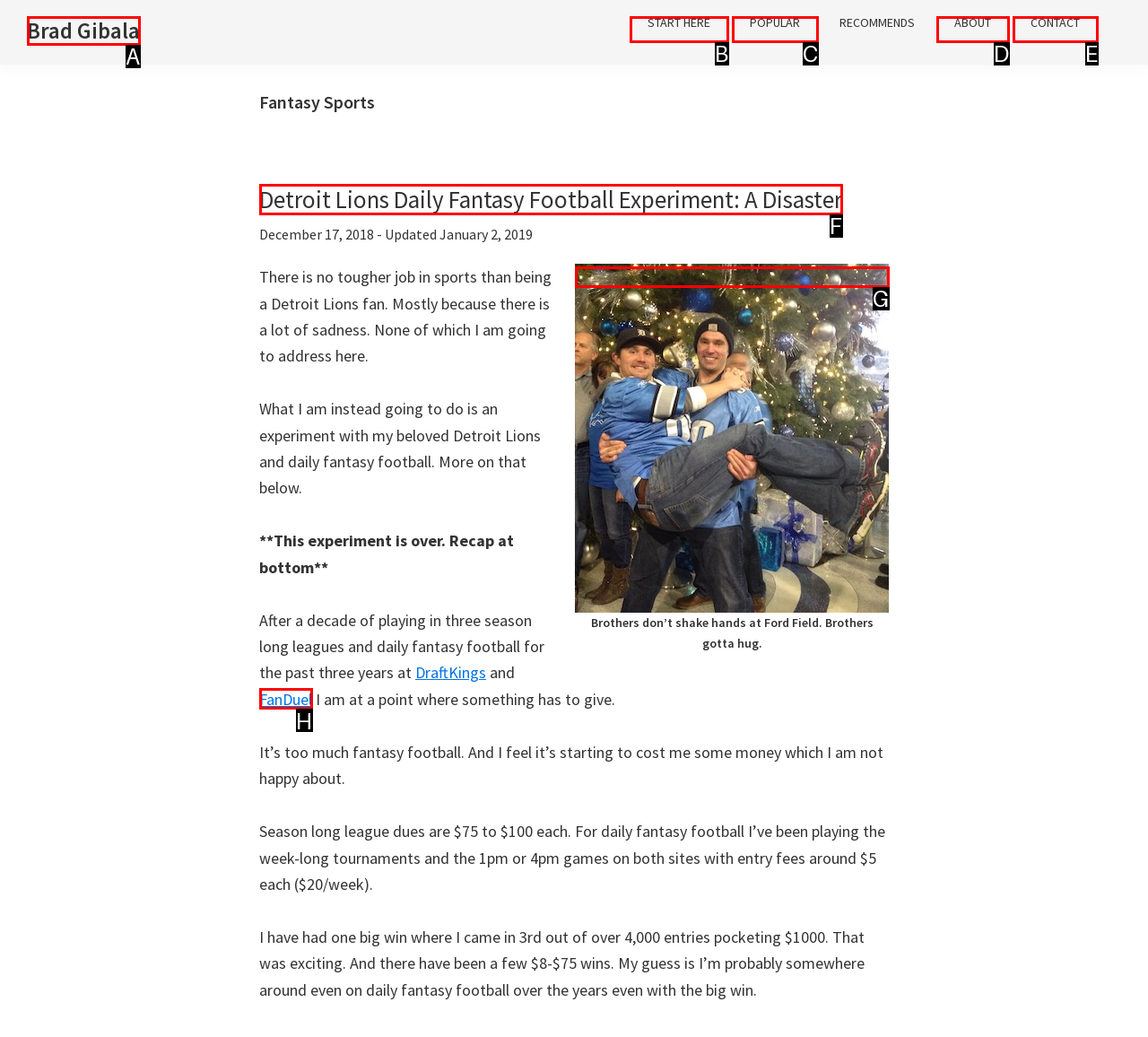Select the letter of the UI element you need to click to complete this task: Click on the 'FanDuel' link.

H